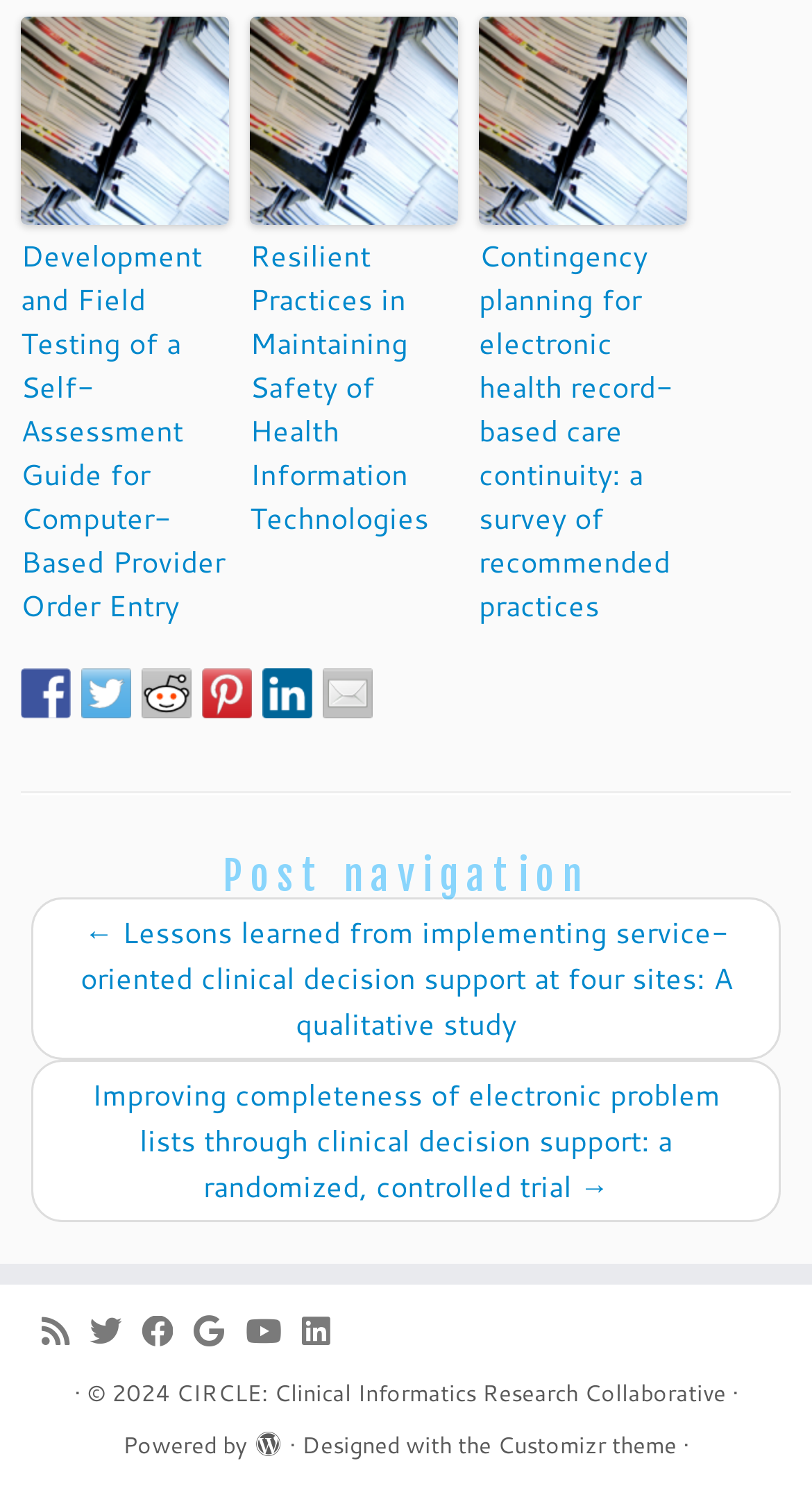Identify the bounding box coordinates necessary to click and complete the given instruction: "Follow on Facebook".

[0.026, 0.446, 0.087, 0.479]